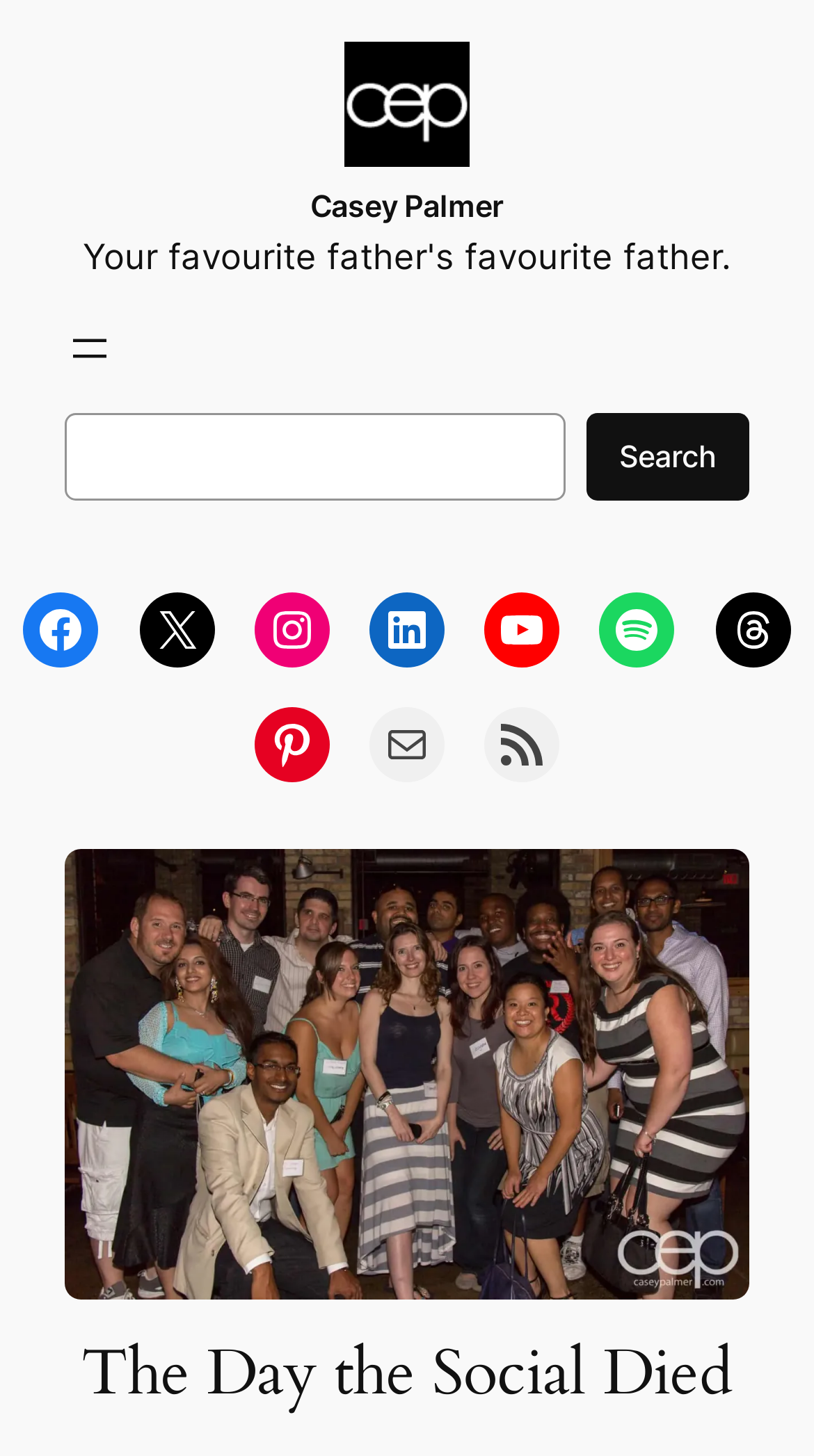How many images are on the webpage?
Give a detailed explanation using the information visible in the image.

I counted the number of images on the webpage, including the Facebook logo and the '#SaugaTweetUp IV Group Shot' image.